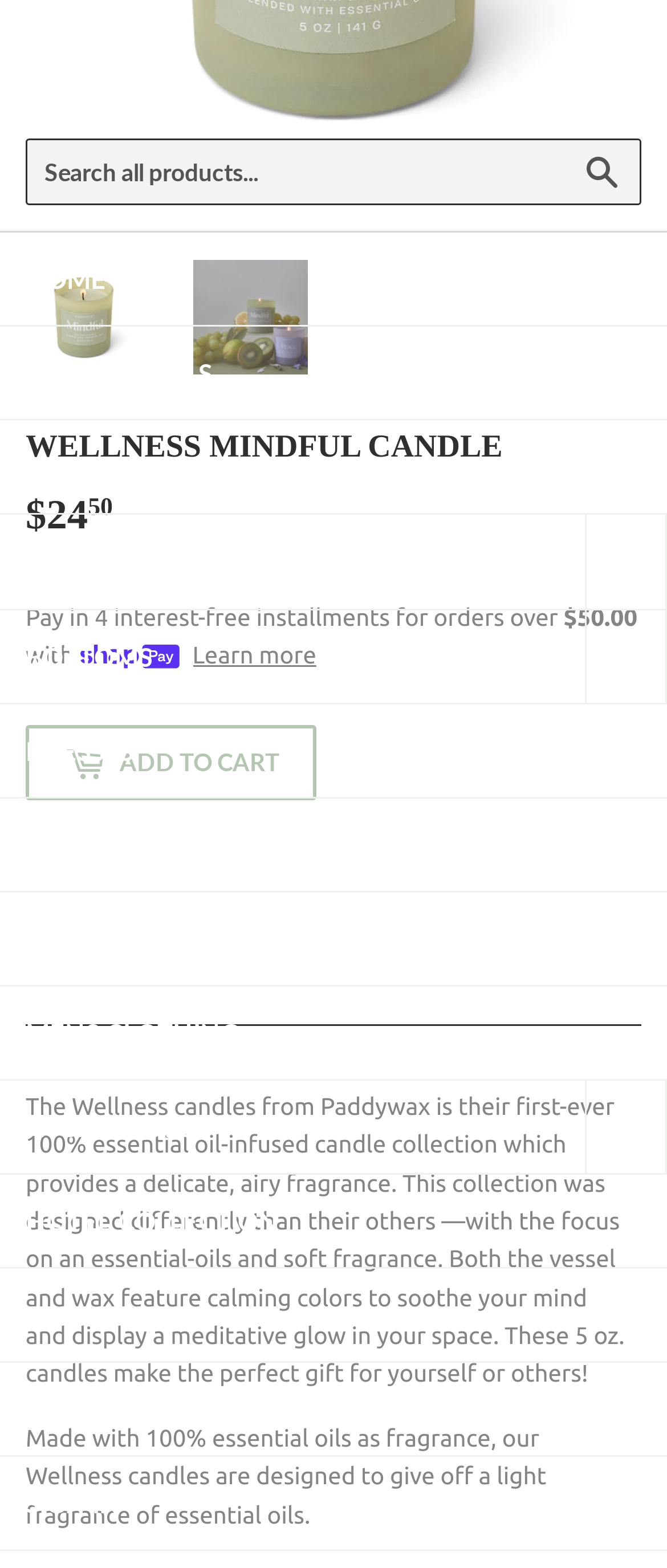What is the search button located?
Refer to the image and provide a one-word or short phrase answer.

Right side